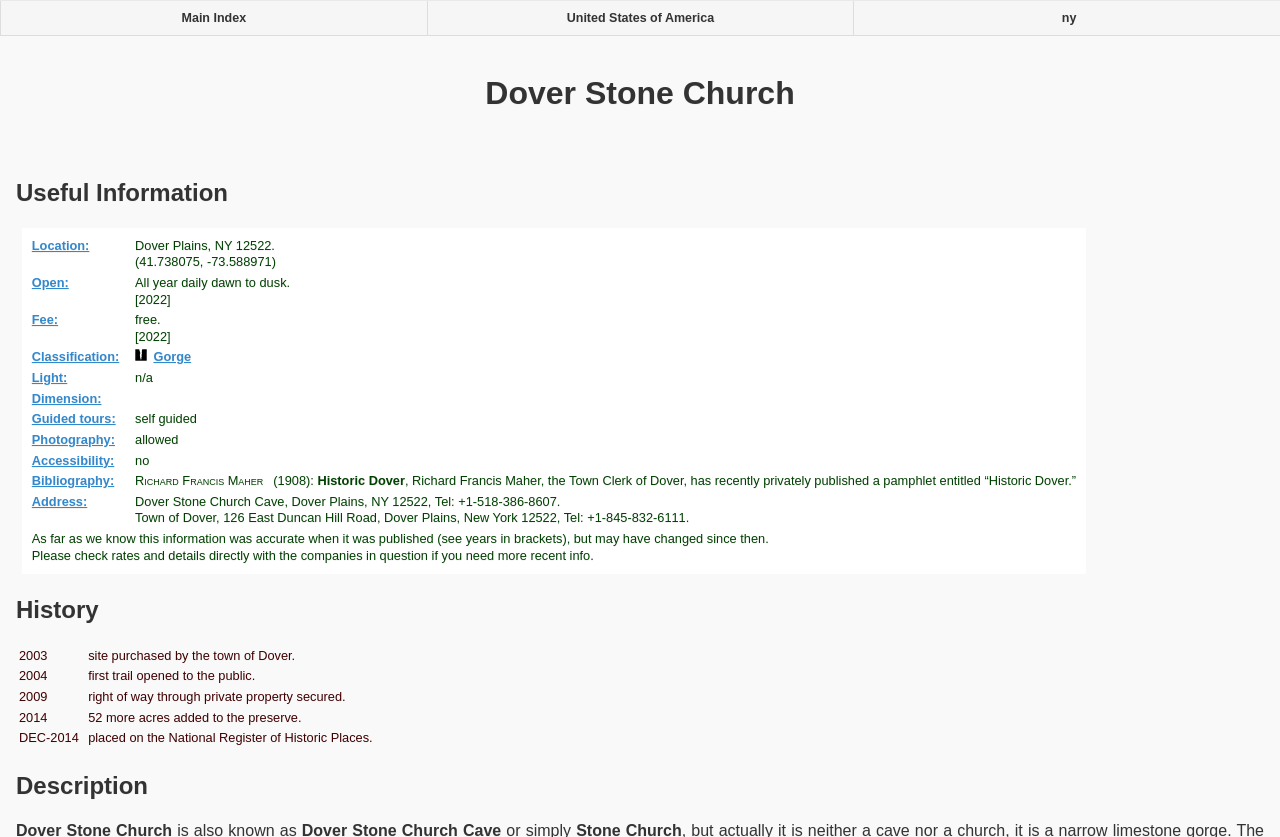Determine the bounding box coordinates for the HTML element mentioned in the following description: "United States of America". The coordinates should be a list of four floats ranging from 0 to 1, represented as [left, top, right, bottom].

[0.333, 0.001, 0.667, 0.042]